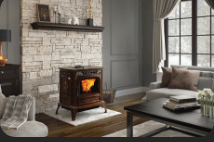Formulate a detailed description of the image content.

This inviting living space features a traditional fireplace stove that exudes warmth and charm, enhancing the room's cozy atmosphere. The stove is elegantly crafted with intricate details and a warm glow emanating from the flames, set against a stylish stone accent wall that gives a rustic yet modern feel. Surrounding the stove, the room is adorned with comfortable furnishings, including a plush sofa with coordinating throw pillows and a stylish coffee table that invites relaxation. Natural light streams in through a large window, highlighting the tasteful decor elements, such as the soft drapes and decorative items on the shelf above the stove. This setting not only emphasizes the beauty of the fireplace but also showcases its functionality as an efficient heating solution, ideal for creating a warm and inviting home environment during cooler months.